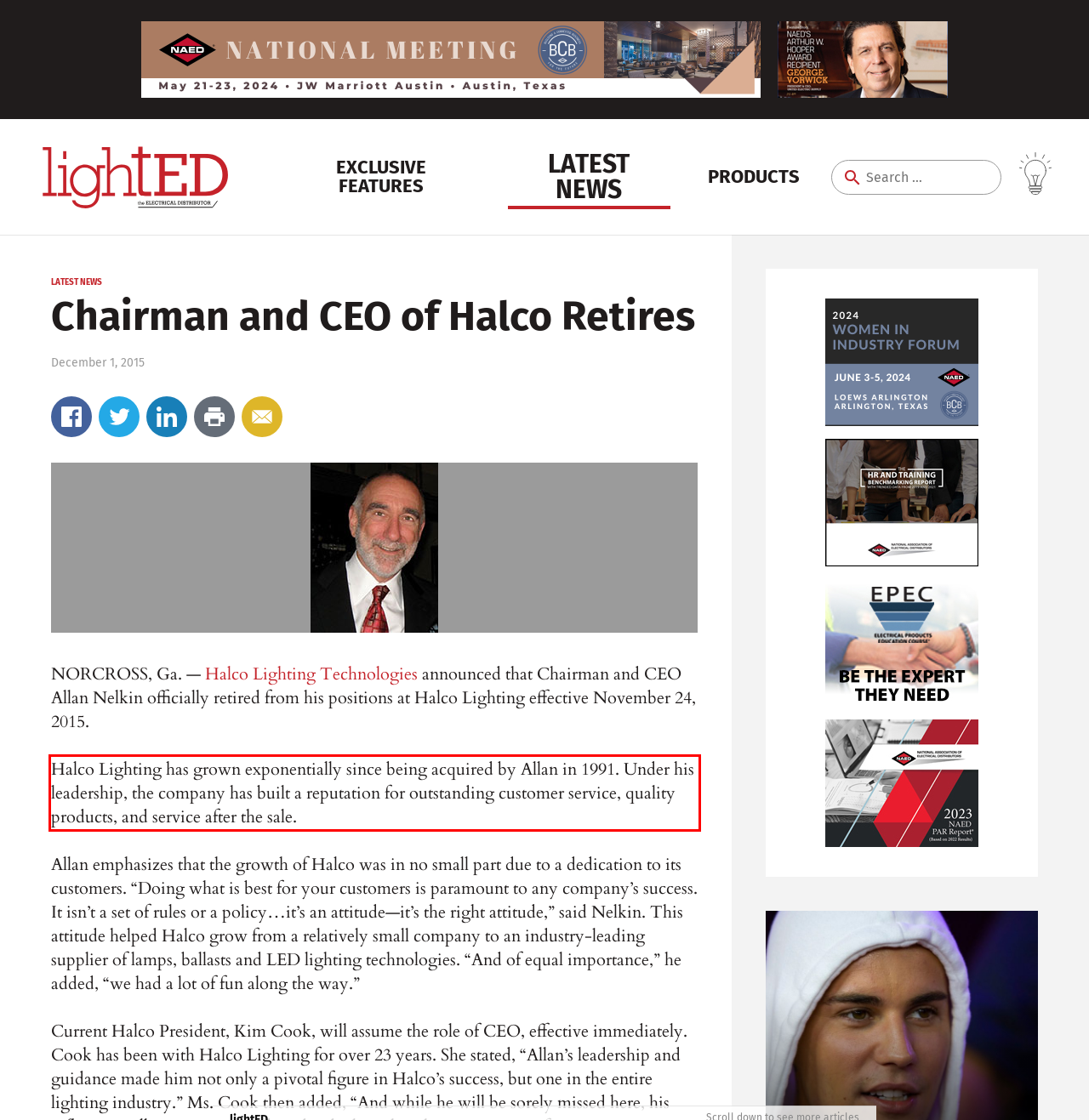Analyze the screenshot of the webpage that features a red bounding box and recognize the text content enclosed within this red bounding box.

Halco Lighting has grown exponentially since being acquired by Allan in 1991. Under his leadership, the company has built a reputation for outstanding customer service, quality products, and service after the sale.